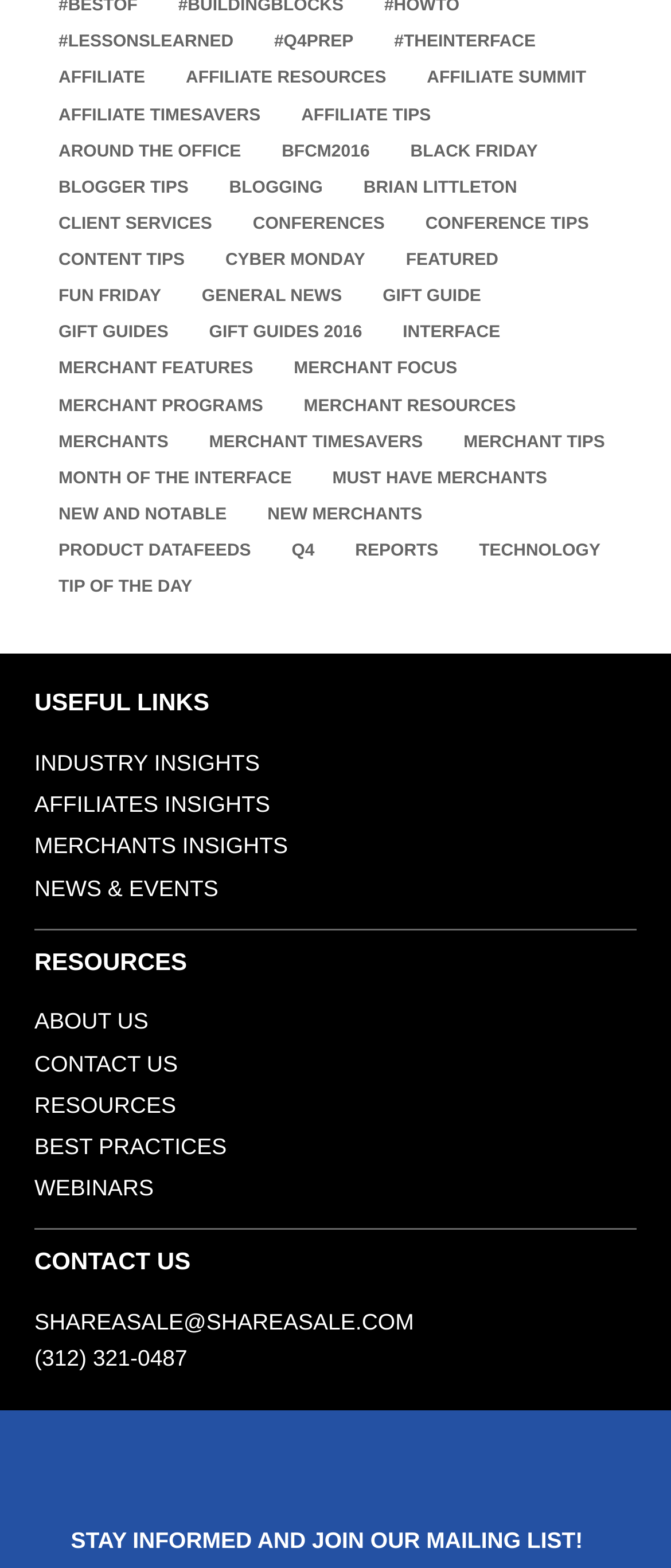Show the bounding box coordinates for the HTML element described as: "must have merchants".

[0.459, 0.297, 0.831, 0.314]